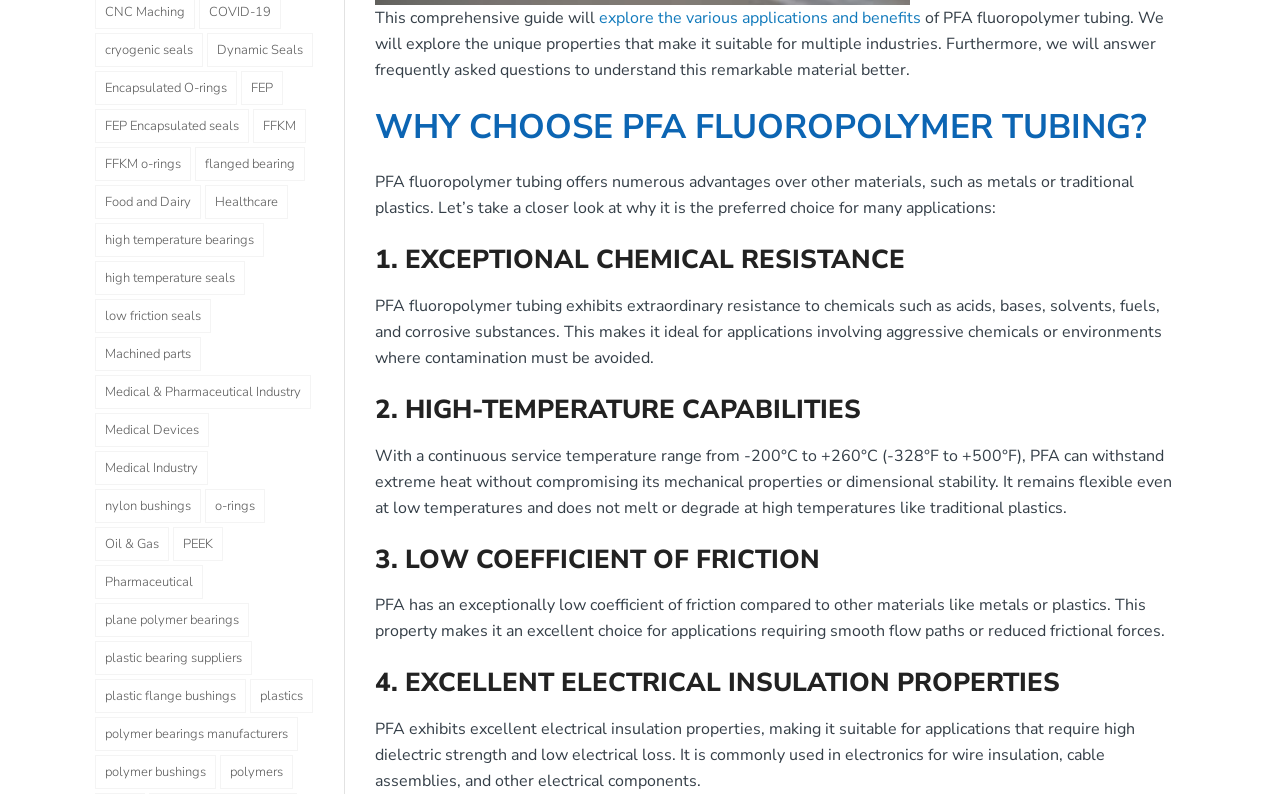Determine the coordinates of the bounding box that should be clicked to complete the instruction: "Click on 'cryogenic seals'". The coordinates should be represented by four float numbers between 0 and 1: [left, top, right, bottom].

[0.074, 0.042, 0.159, 0.084]